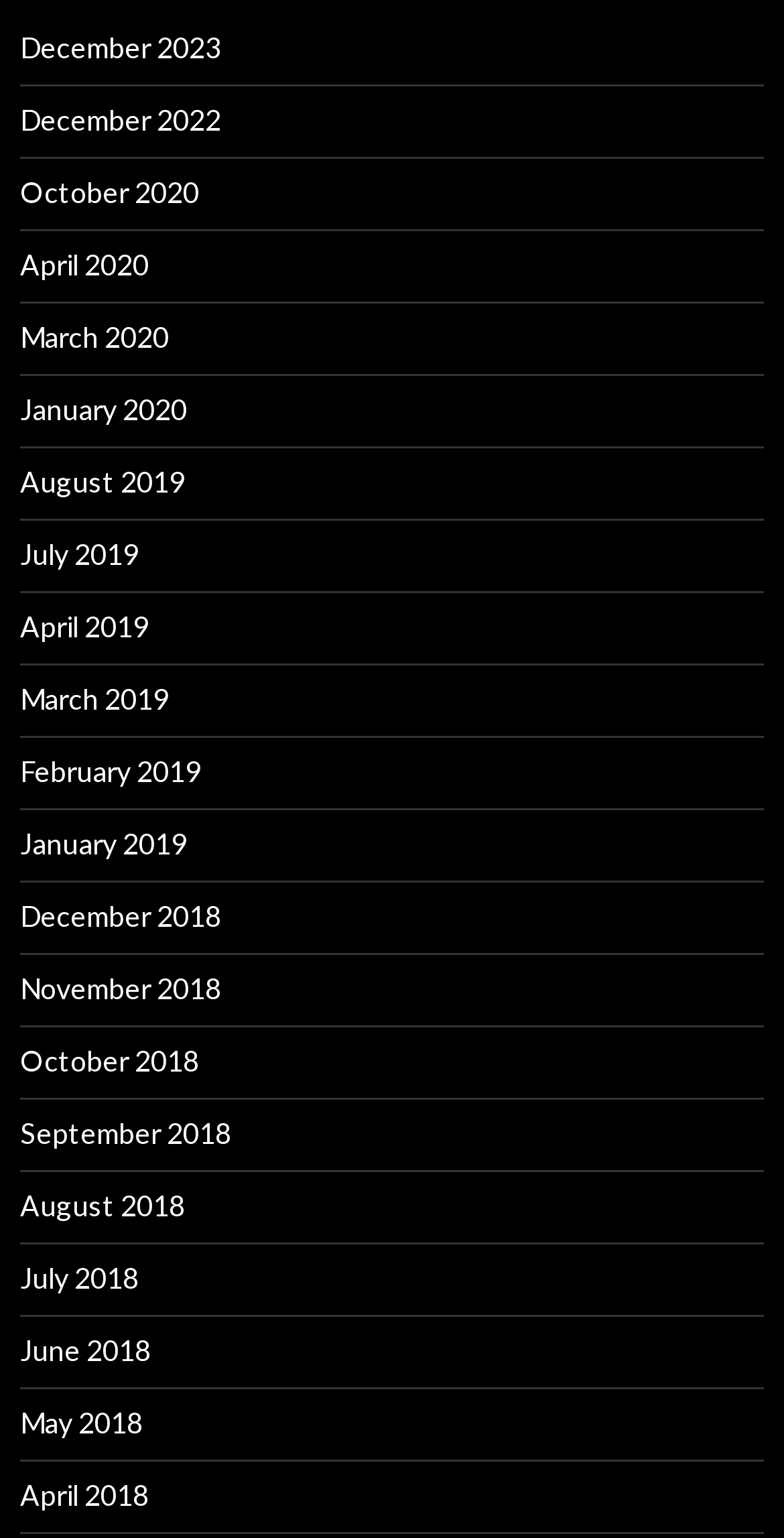Is there a link for June 2020?
Please respond to the question with a detailed and informative answer.

I searched the list of links and did not find any link corresponding to June 2020. The list only includes links for months from 2018 to 2023, but not June 2020.